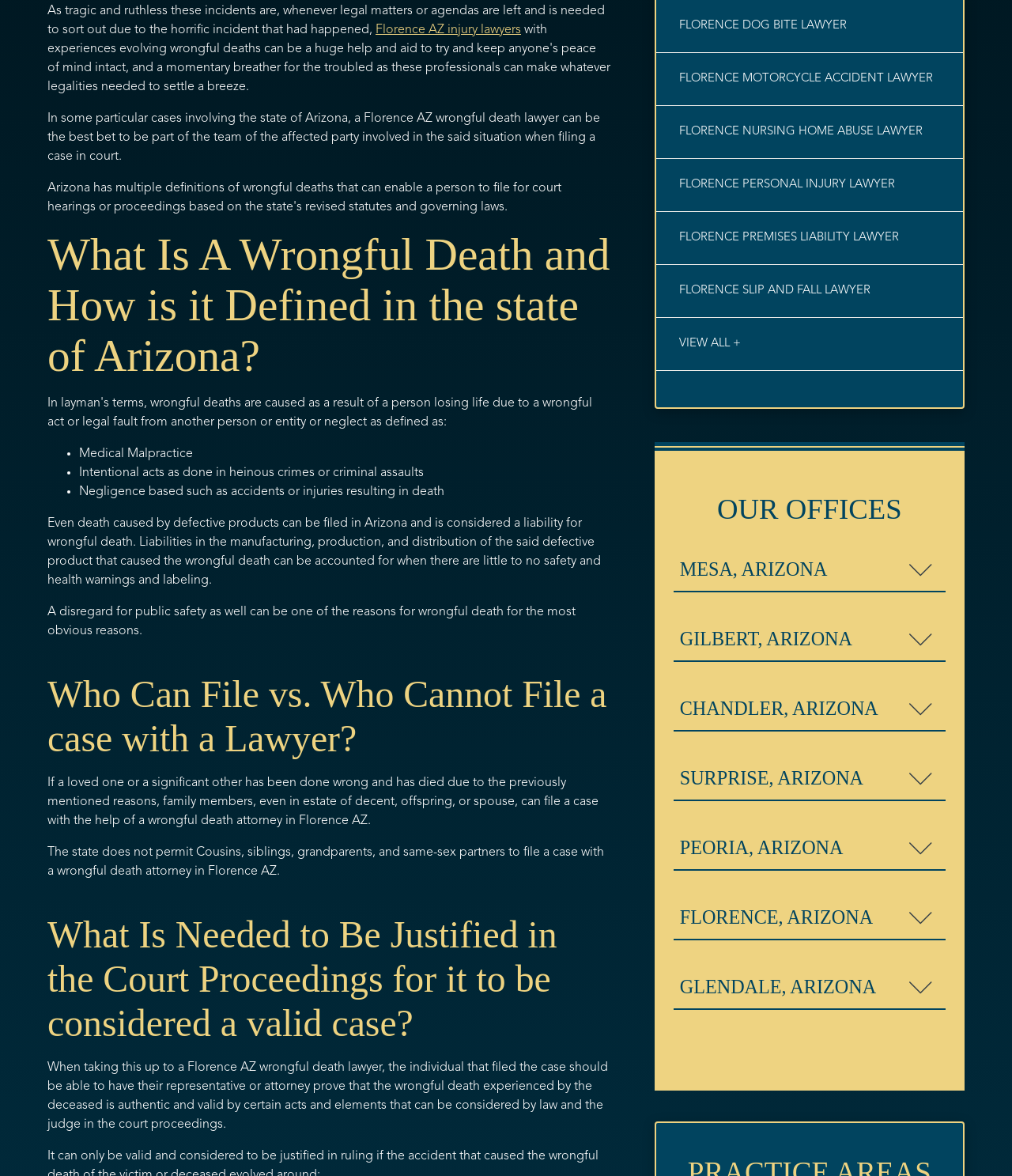Identify the bounding box coordinates of the HTML element based on this description: "(602) 888-2077".

[0.736, 0.794, 0.849, 0.817]